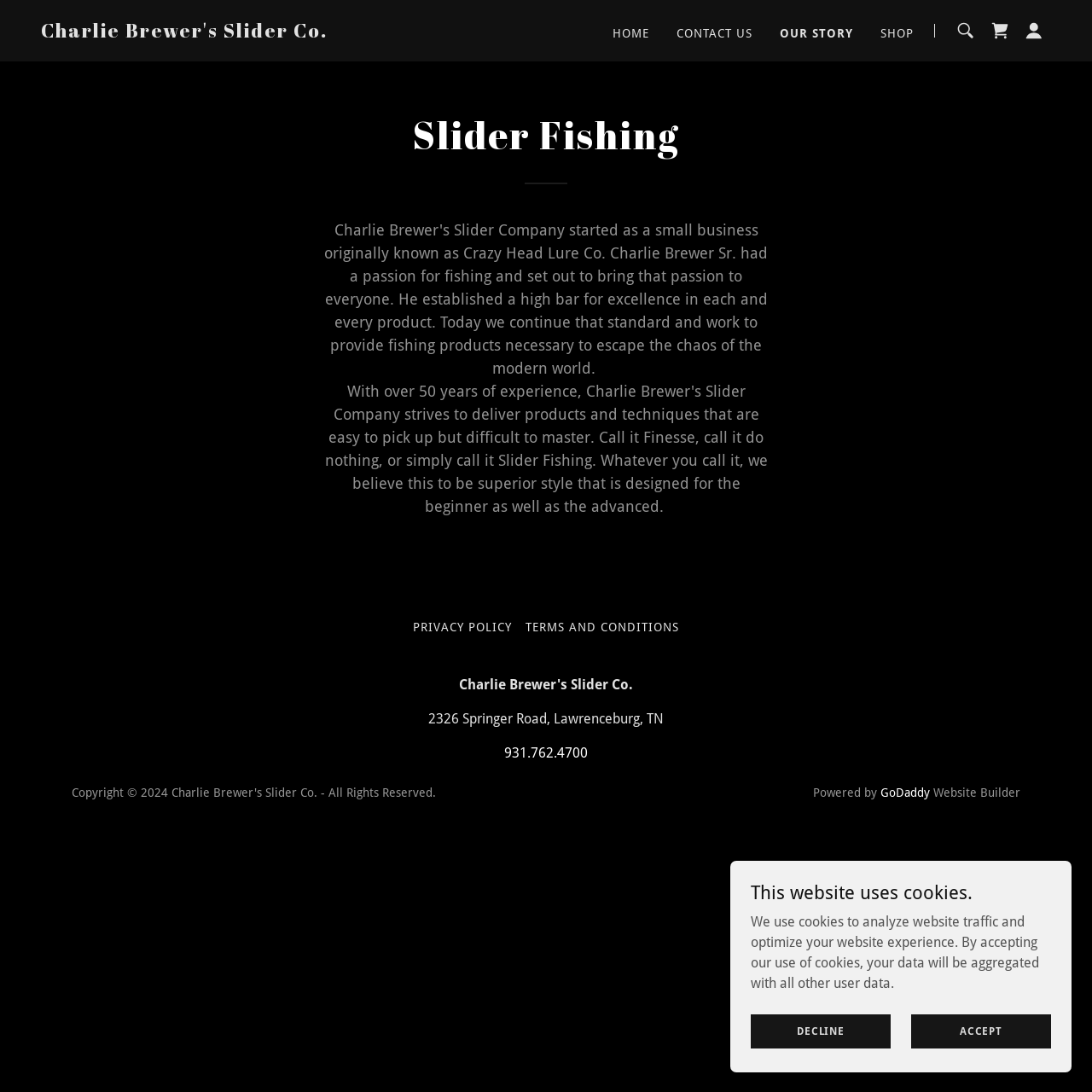What is the address of the company?
Refer to the image and provide a one-word or short phrase answer.

2326 Springer Road, Lawrenceburg, TN